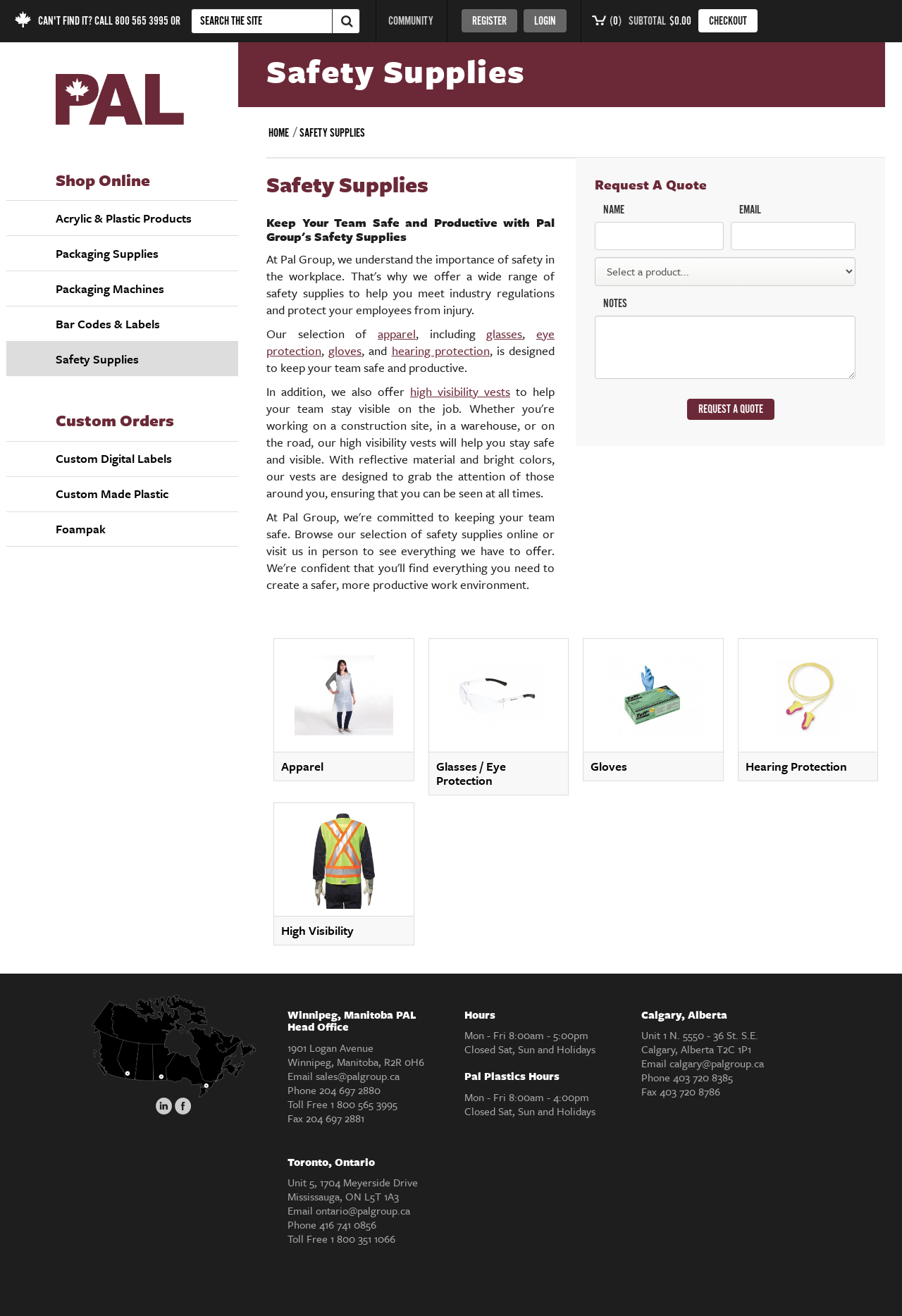Reply to the question with a single word or phrase:
What is the purpose of the 'Request A Quote' section?

To request a quote